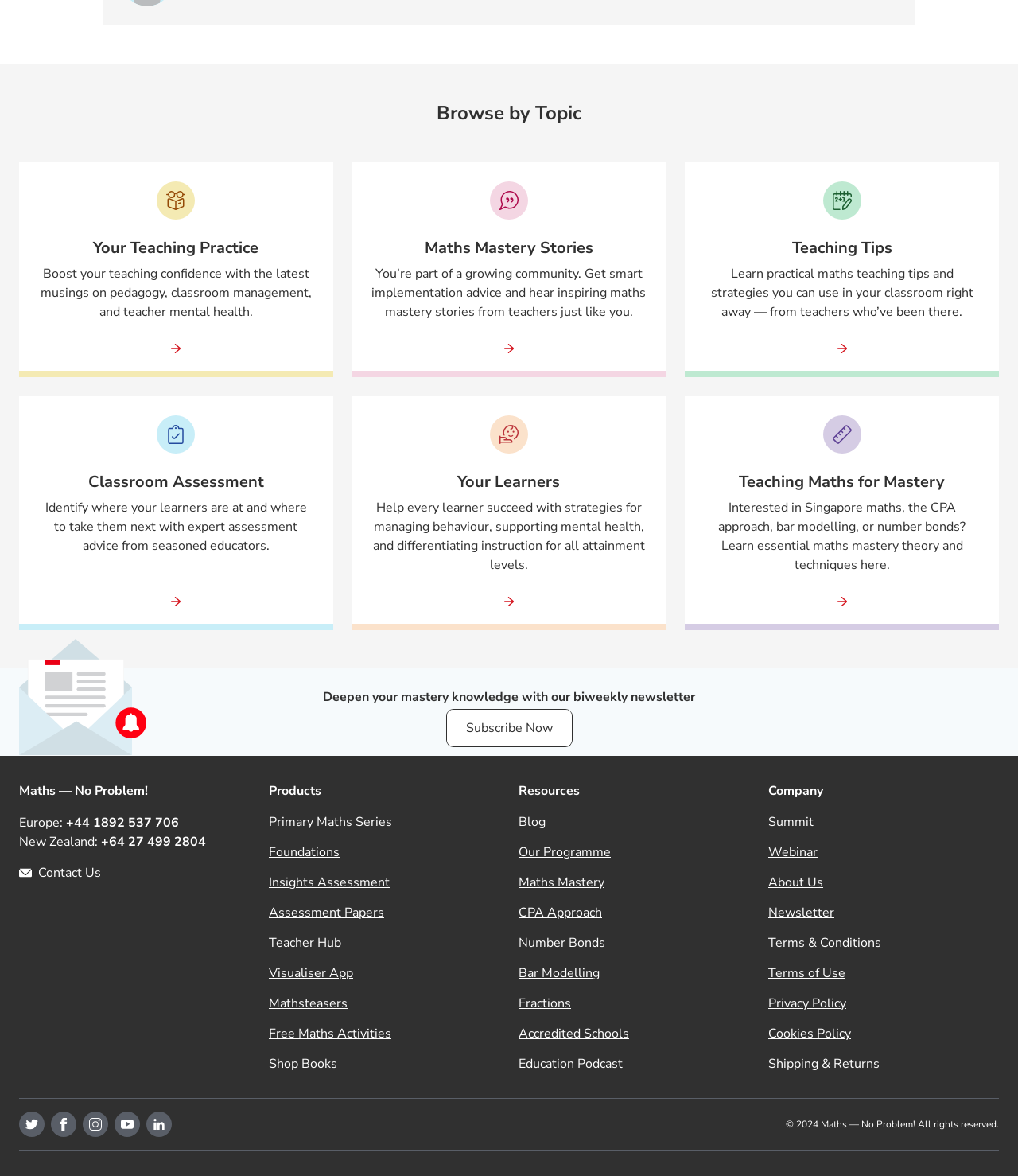Find the bounding box coordinates for the element that must be clicked to complete the instruction: "Learn about Maths Mastery". The coordinates should be four float numbers between 0 and 1, indicated as [left, top, right, bottom].

[0.365, 0.402, 0.635, 0.418]